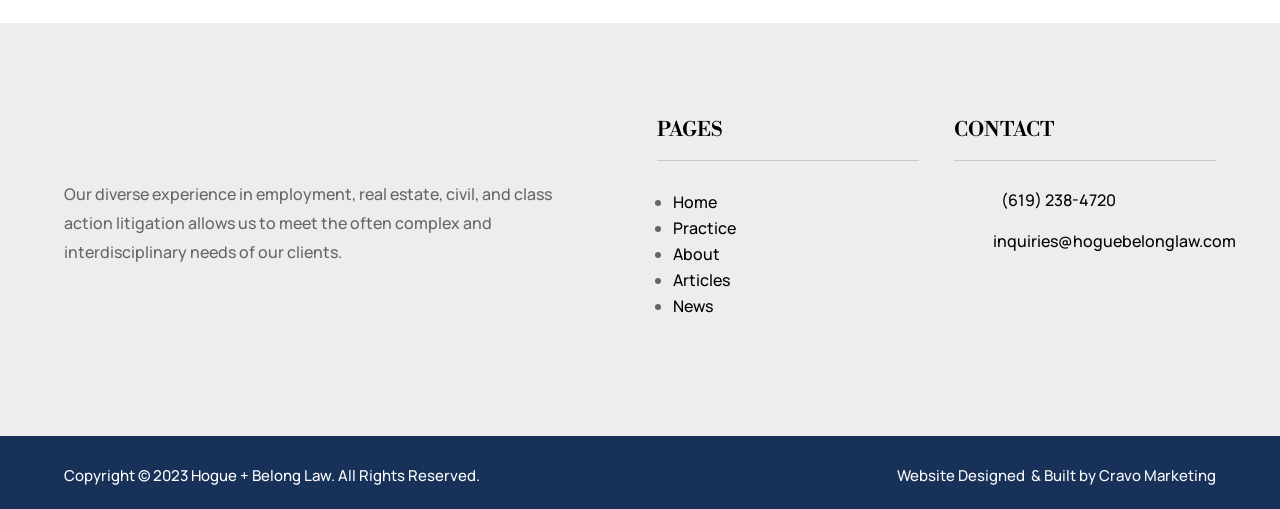What type of law firm is this?
Please interpret the details in the image and answer the question thoroughly.

Based on the text 'Our diverse experience in employment, real estate, civil, and class action litigation allows us to meet the often complex and interdisciplinary needs of our clients.', it can be inferred that this is a litigation law firm.